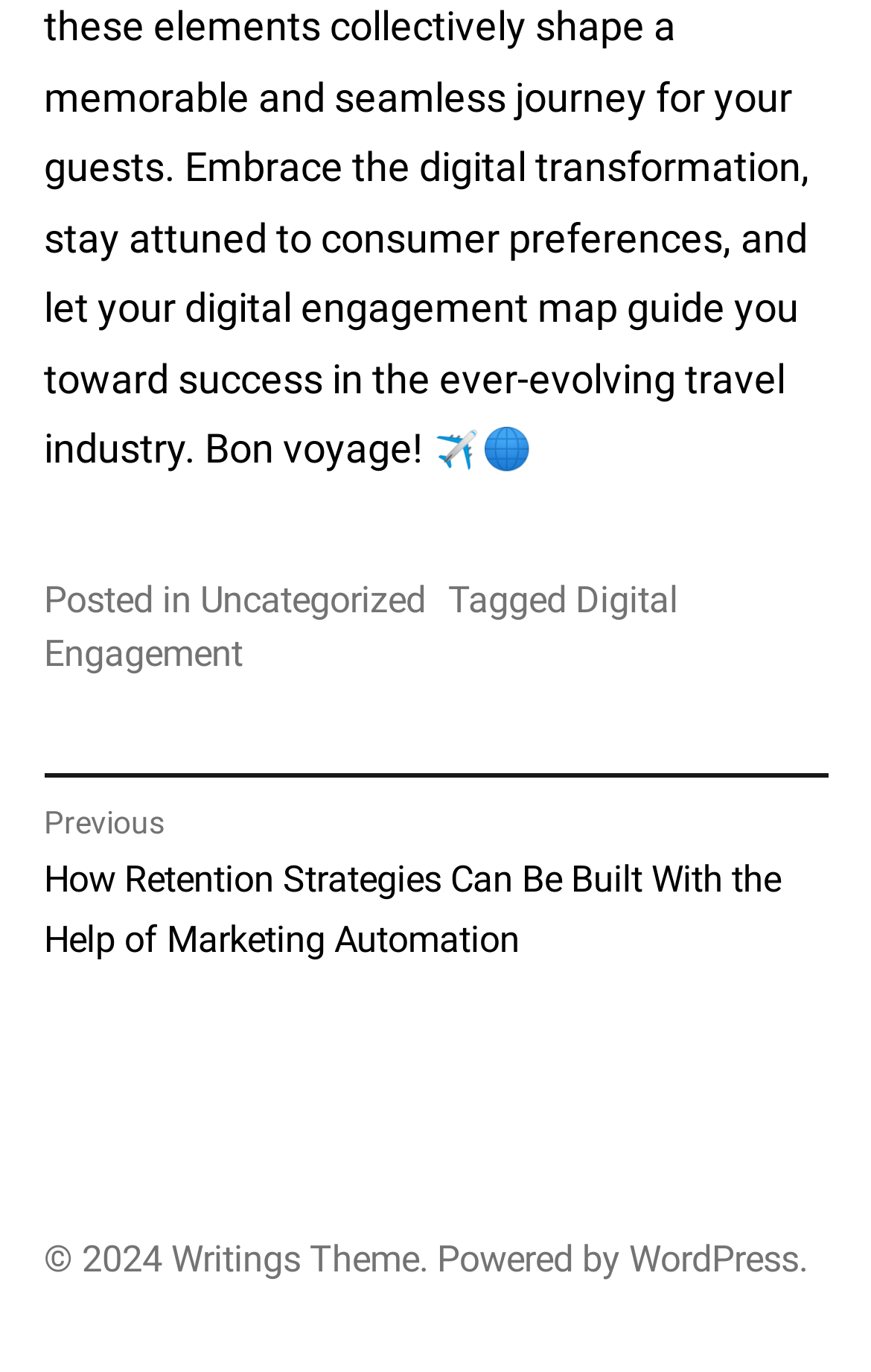What is the title of the previous post?
Give a detailed explanation using the information visible in the image.

I found the title of the previous post by looking at the navigation section, where it says 'Post navigation' followed by a link 'Previous post: How Retention Strategies Can Be Built With the Help of Marketing Automation', which indicates the title of the previous post.